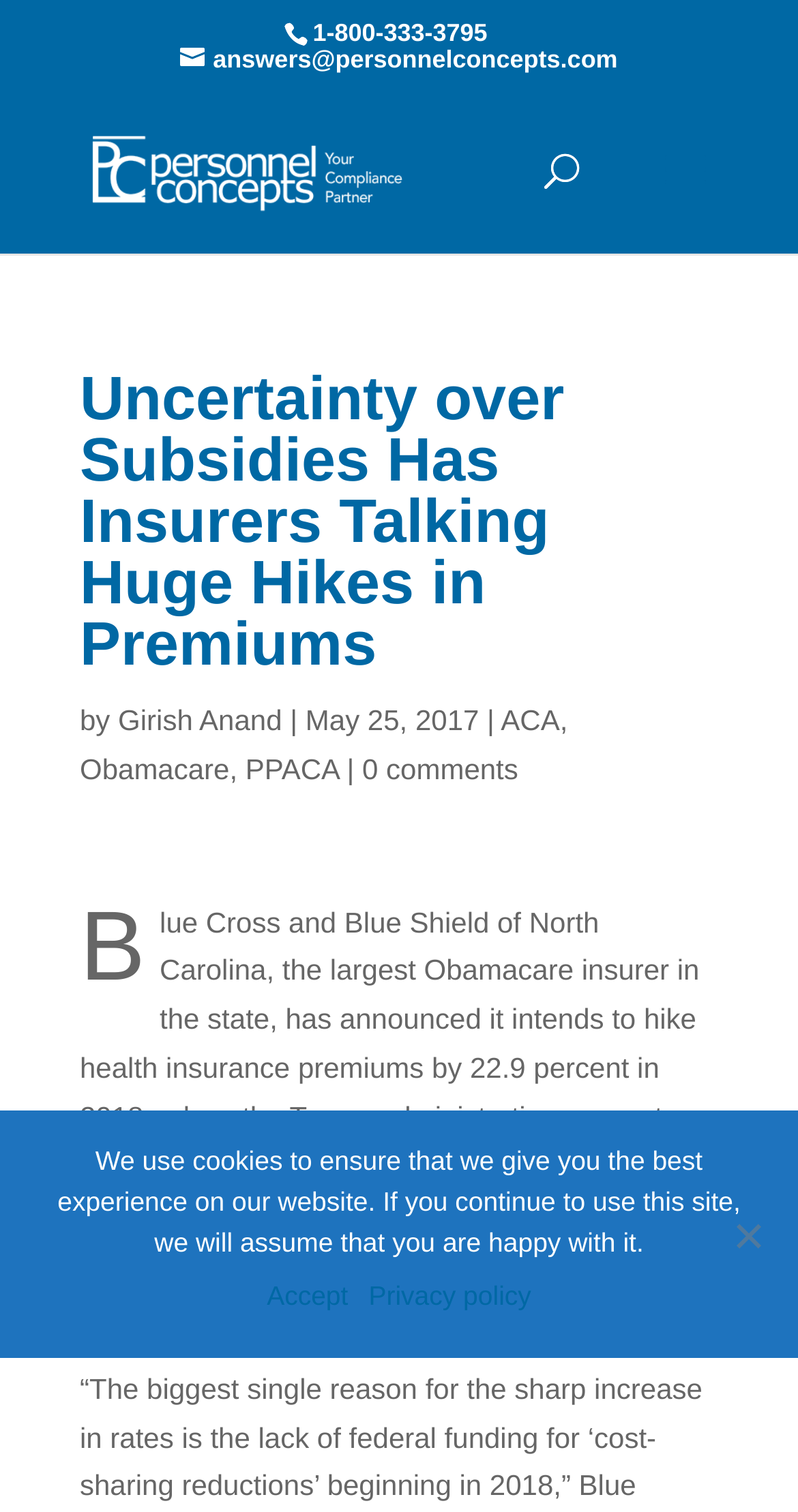Locate and extract the text of the main heading on the webpage.

Uncertainty over Subsidies Has Insurers Talking Huge Hikes in Premiums